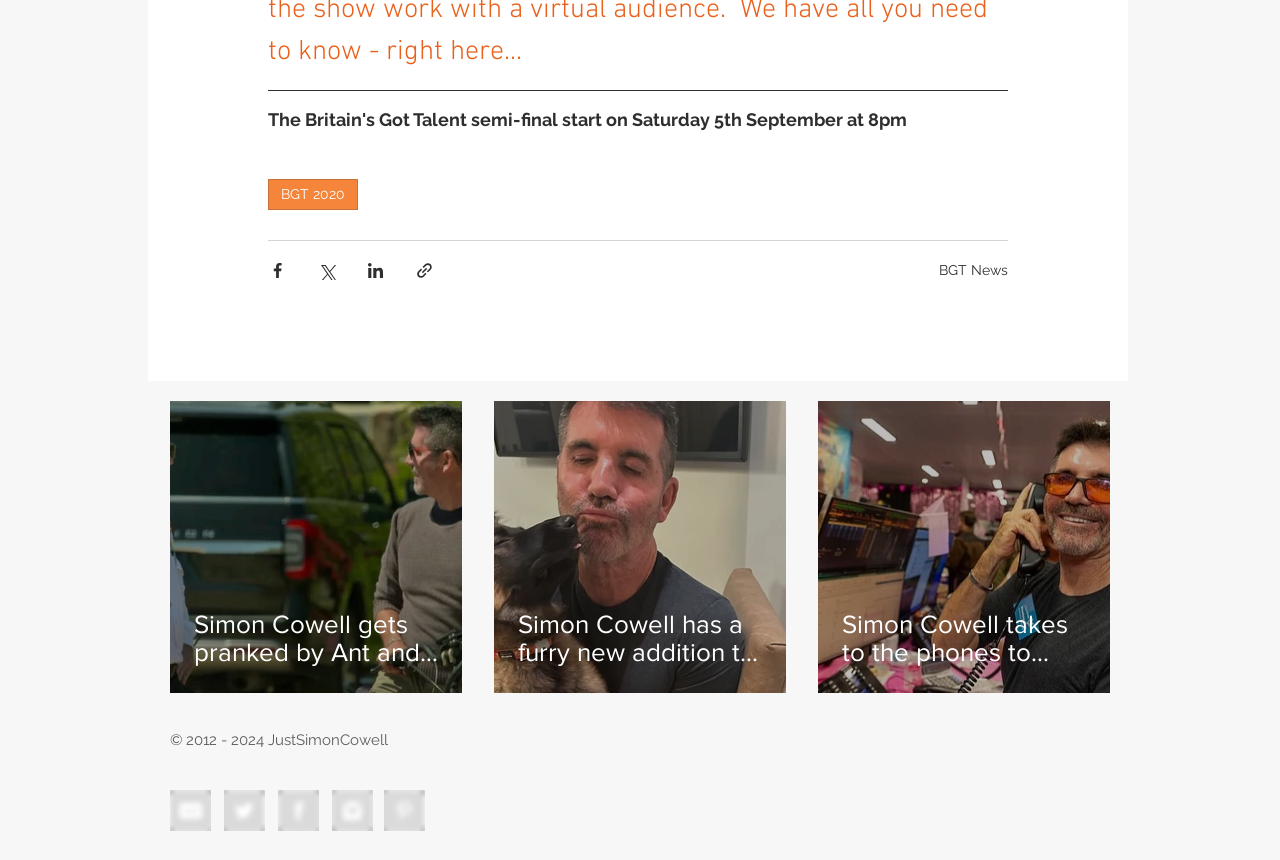Determine the bounding box coordinates of the element's region needed to click to follow the instruction: "Click the 'Share via Twitter' button". Provide these coordinates as four float numbers between 0 and 1, formatted as [left, top, right, bottom].

[0.248, 0.304, 0.262, 0.326]